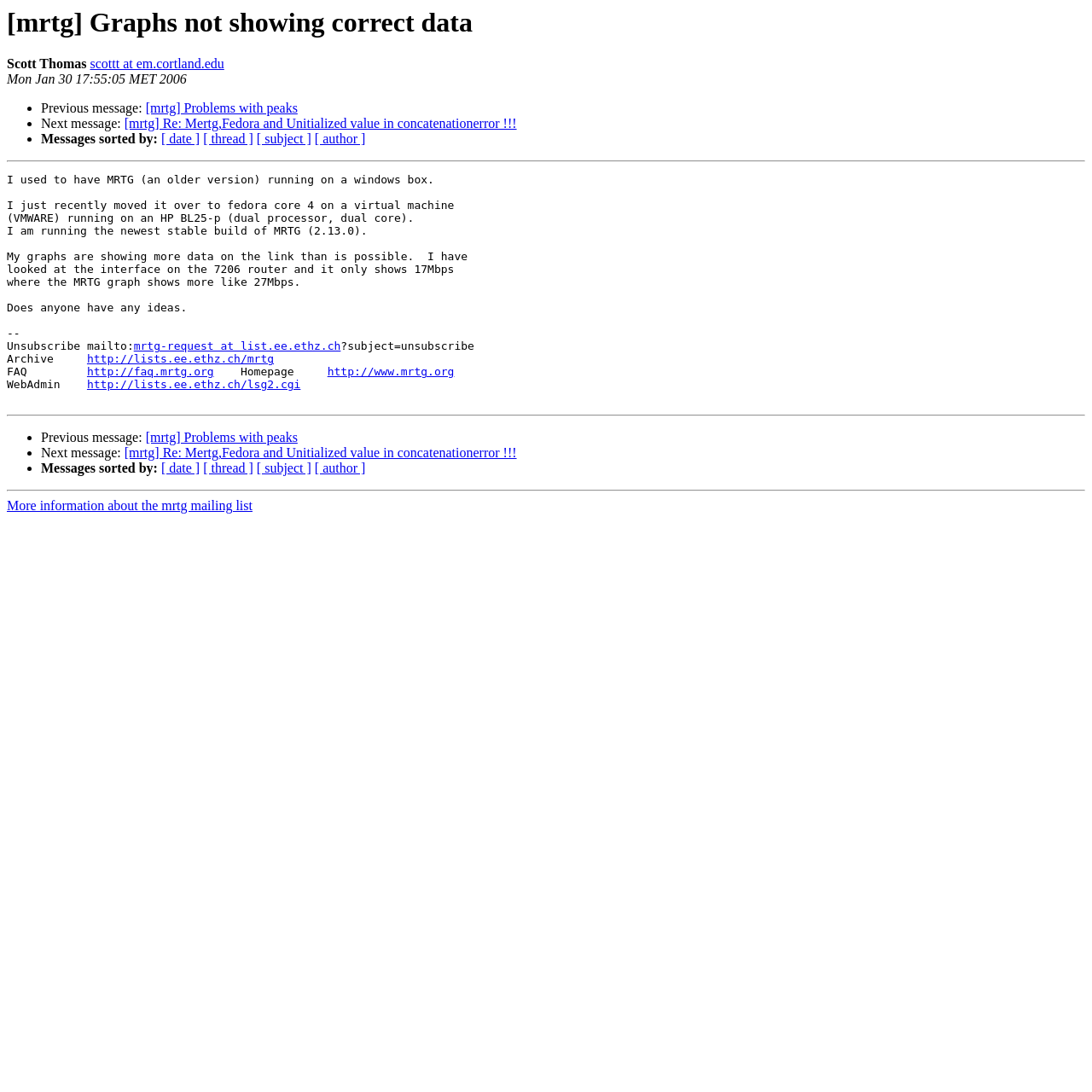What is the link to unsubscribe from the mailing list? From the image, respond with a single word or brief phrase.

mailto:mrtg-request at list.ee.ethz.ch